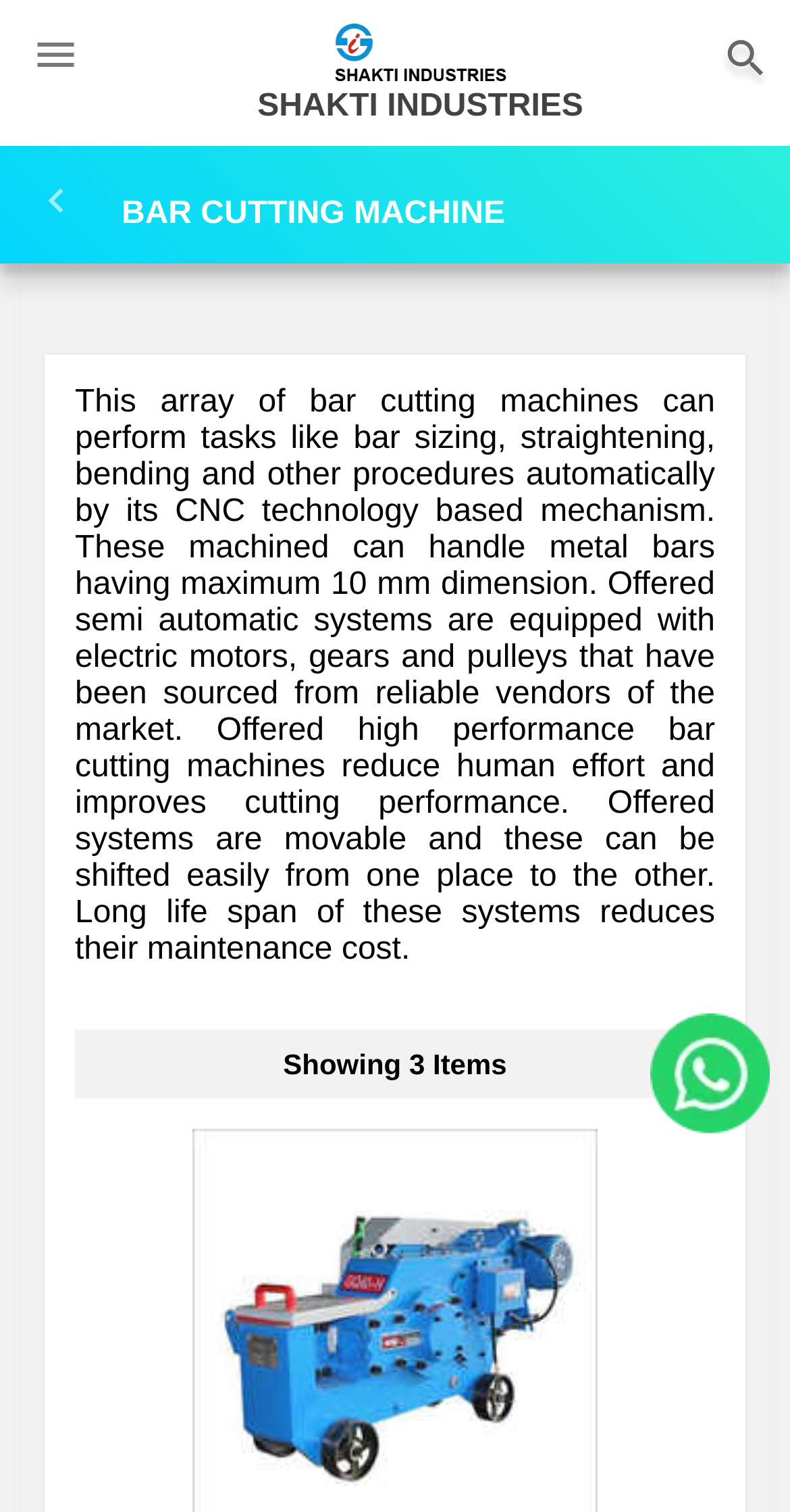What is the benefit of the long life span of the systems?
Answer the question with a detailed and thorough explanation.

The text states that the long life span of the systems reduces their maintenance cost, indicating that the benefit of a long life span is lower maintenance expenses.